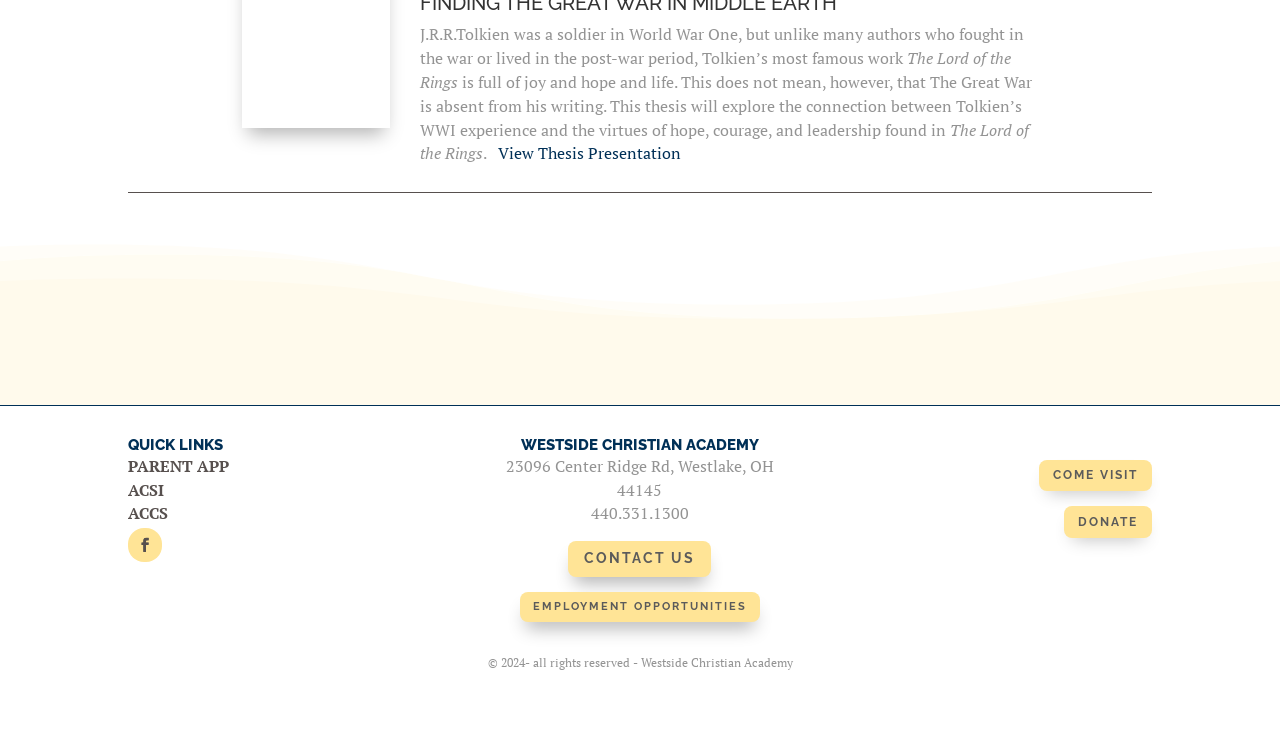Specify the bounding box coordinates of the element's area that should be clicked to execute the given instruction: "Follow Stormwater Compliance Solutions on Instagram". The coordinates should be four float numbers between 0 and 1, i.e., [left, top, right, bottom].

None